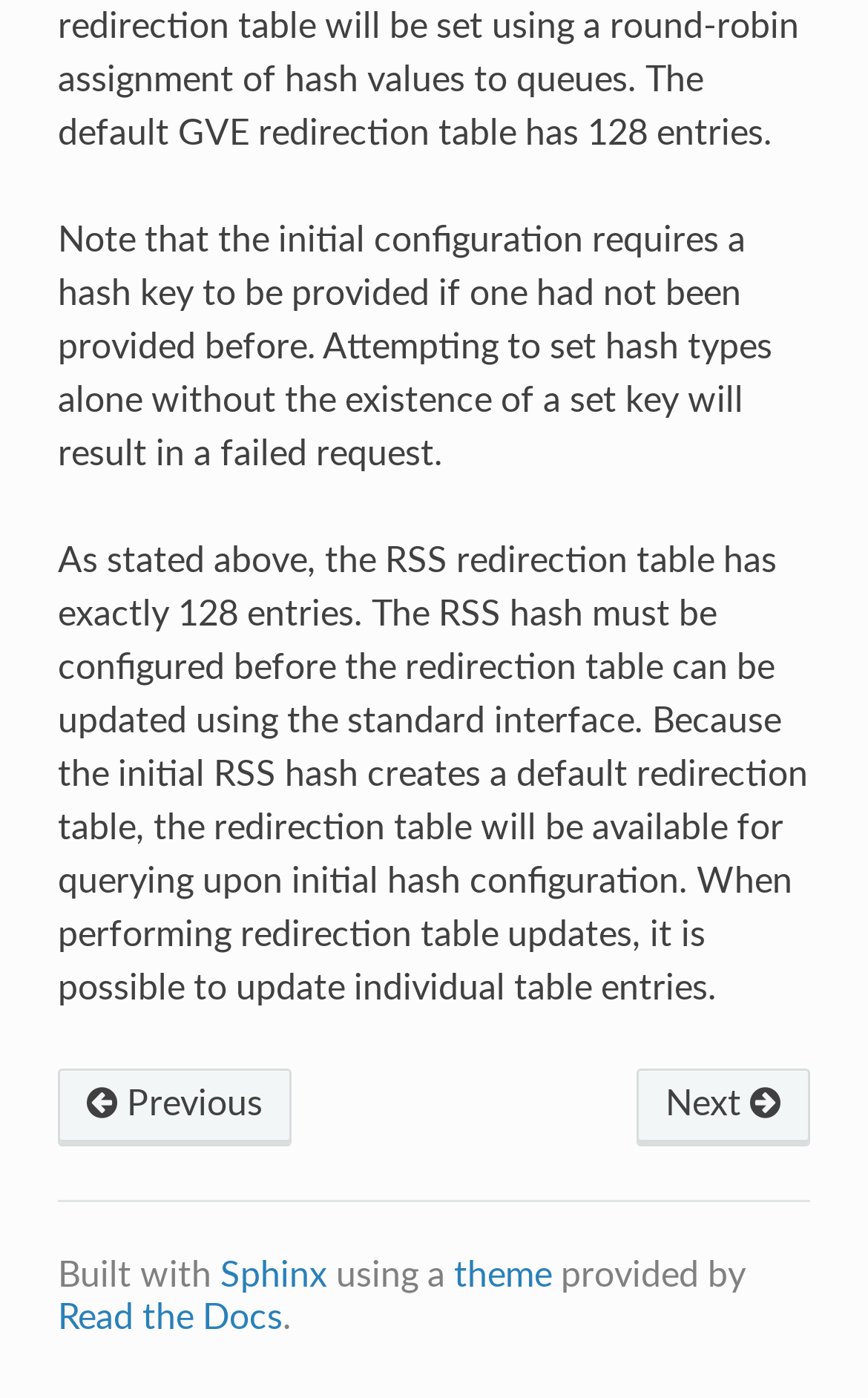For the following element description, predict the bounding box coordinates in the format (top-left x, top-left y, bottom-right x, bottom-right y). All values should be floating point numbers between 0 and 1. Description: theme

[0.523, 0.9, 0.636, 0.925]